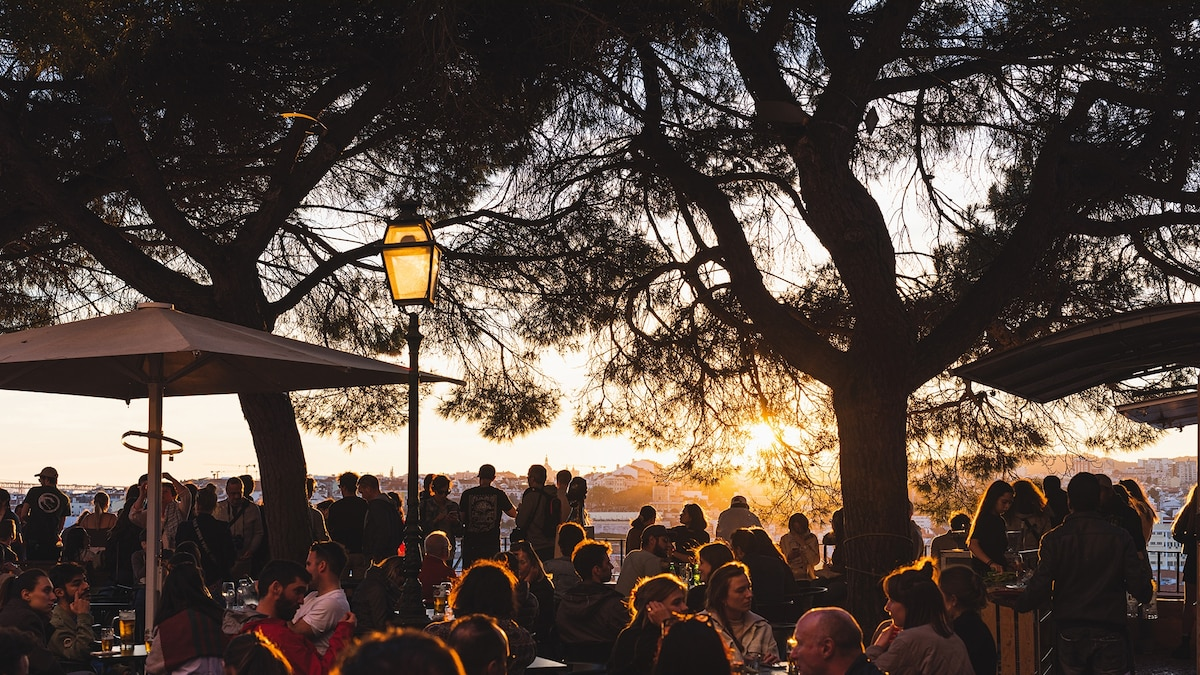What are people doing in the scene?
Provide a one-word or short-phrase answer based on the image.

Enjoying time together